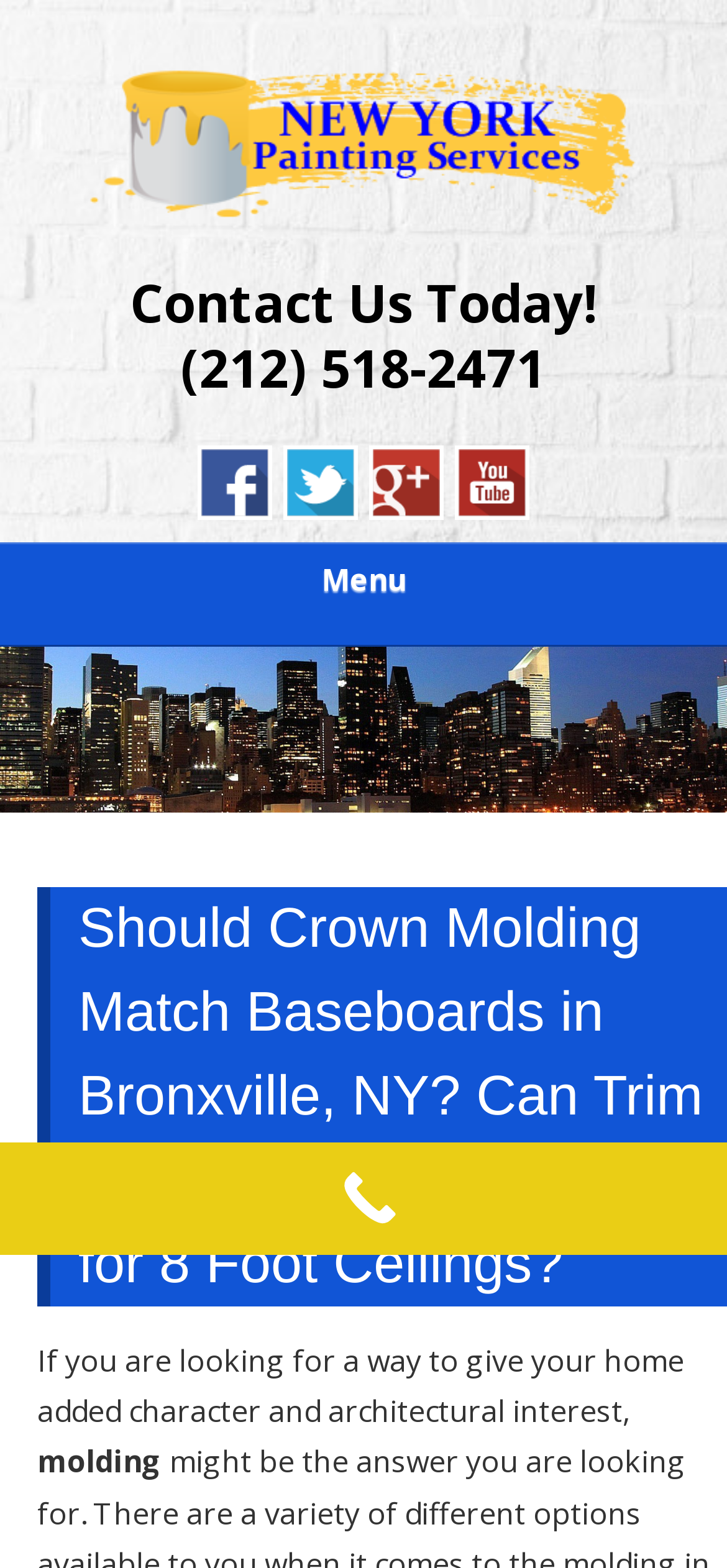Identify the bounding box for the UI element described as: "alt="Twitter"". The coordinates should be four float numbers between 0 and 1, i.e., [left, top, right, bottom].

[0.39, 0.303, 0.492, 0.339]